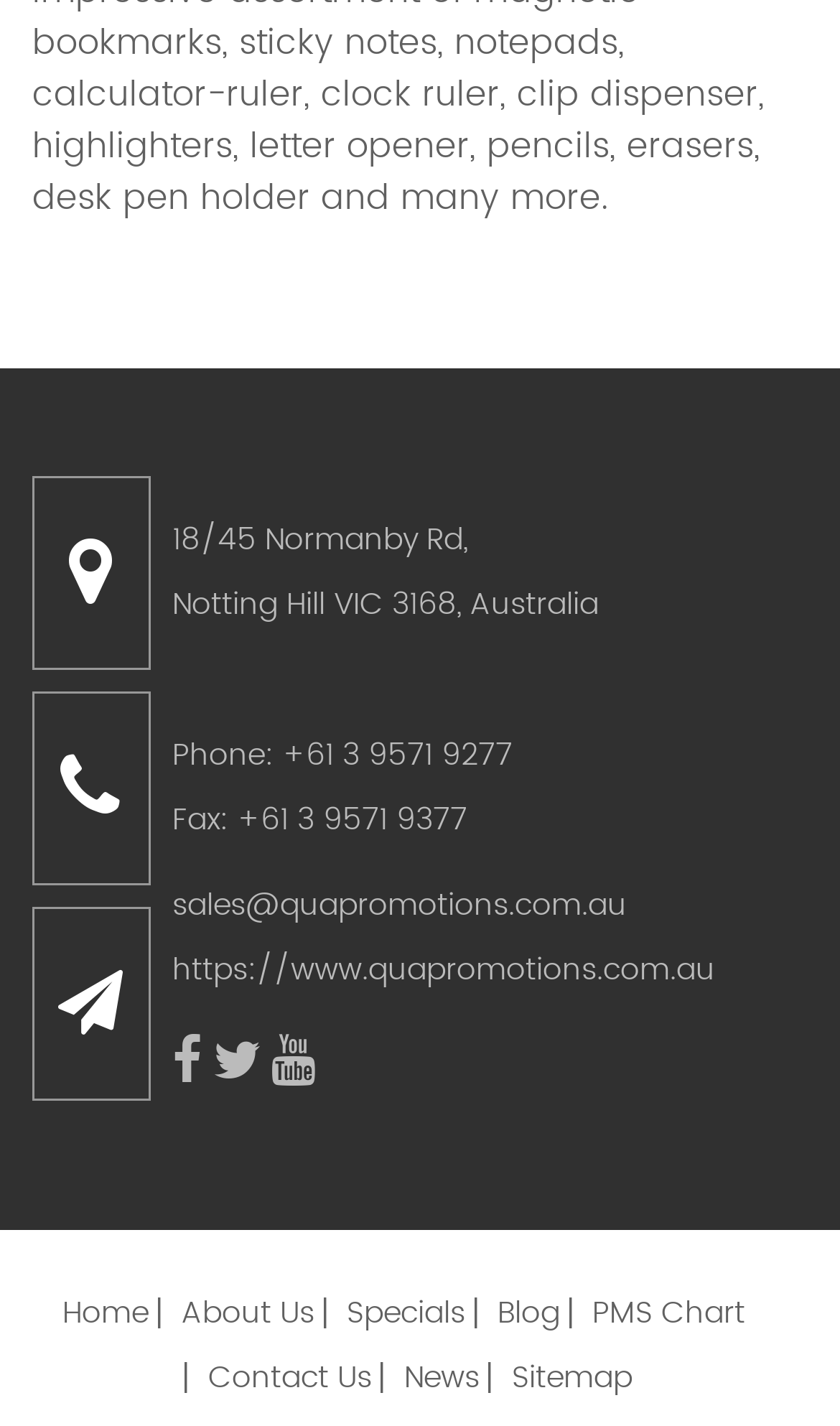From the image, can you give a detailed response to the question below:
What is the URL of Quapromotions' website?

I found the URL by looking at the link element with the text 'https://www.quapromotions.com.au' which is located below the email address.